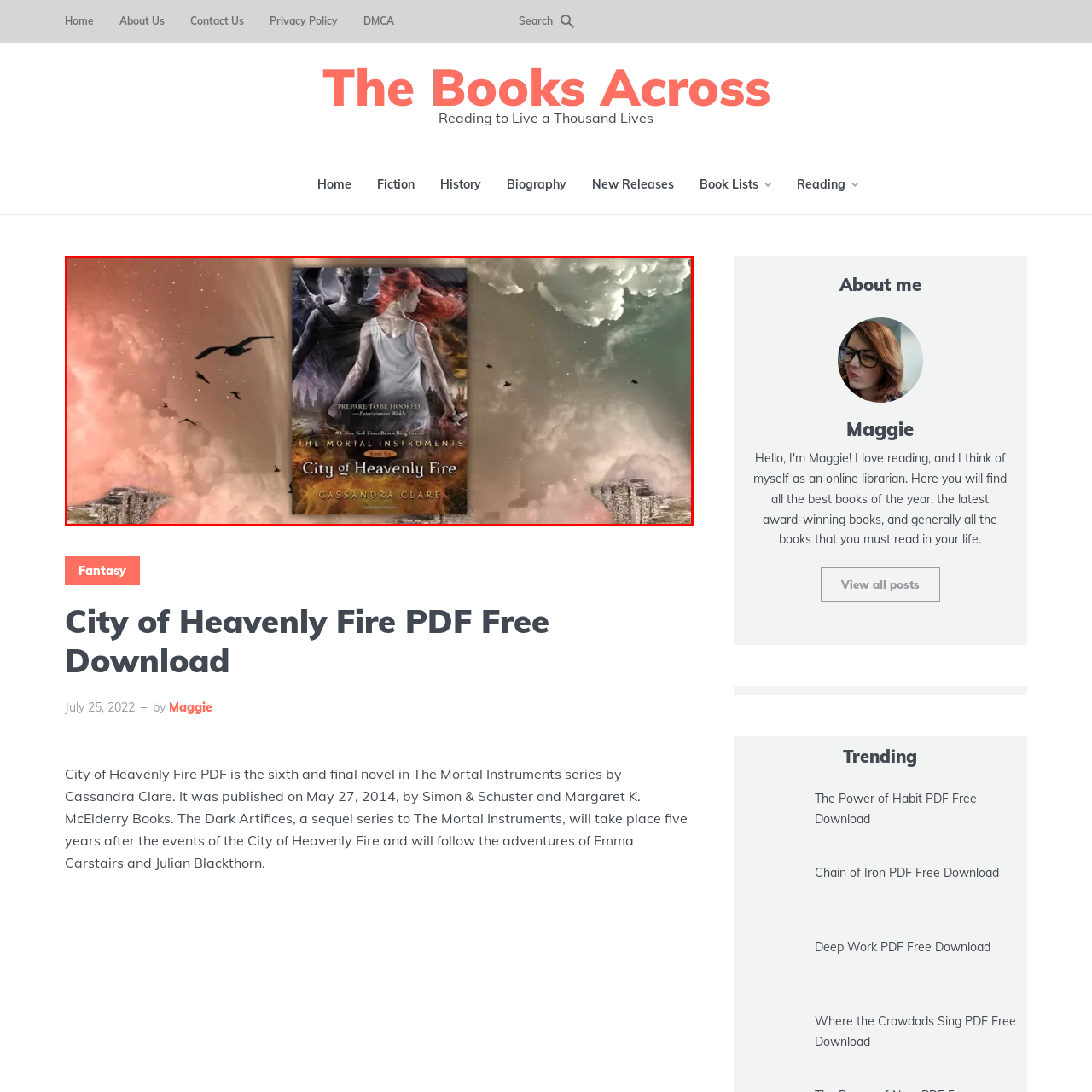Who is the author of the book?
Inspect the image enclosed by the red bounding box and elaborate on your answer with as much detail as possible based on the visual cues.

The author's name is displayed on the book cover, below the title, indicating the book's significance within the fantasy genre.